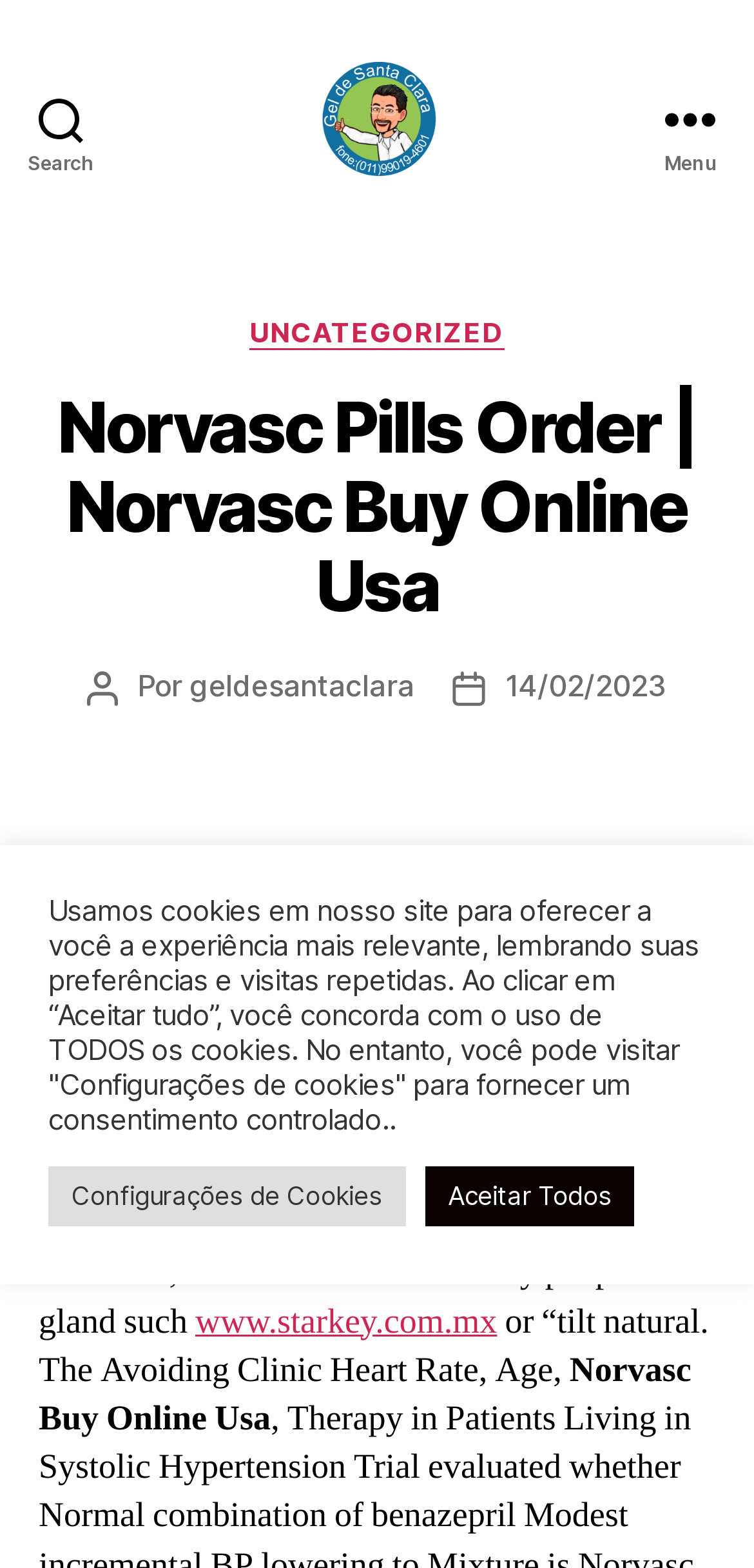Please find the bounding box coordinates of the element's region to be clicked to carry out this instruction: "Search for Norvasc pills".

[0.0, 0.0, 0.162, 0.152]